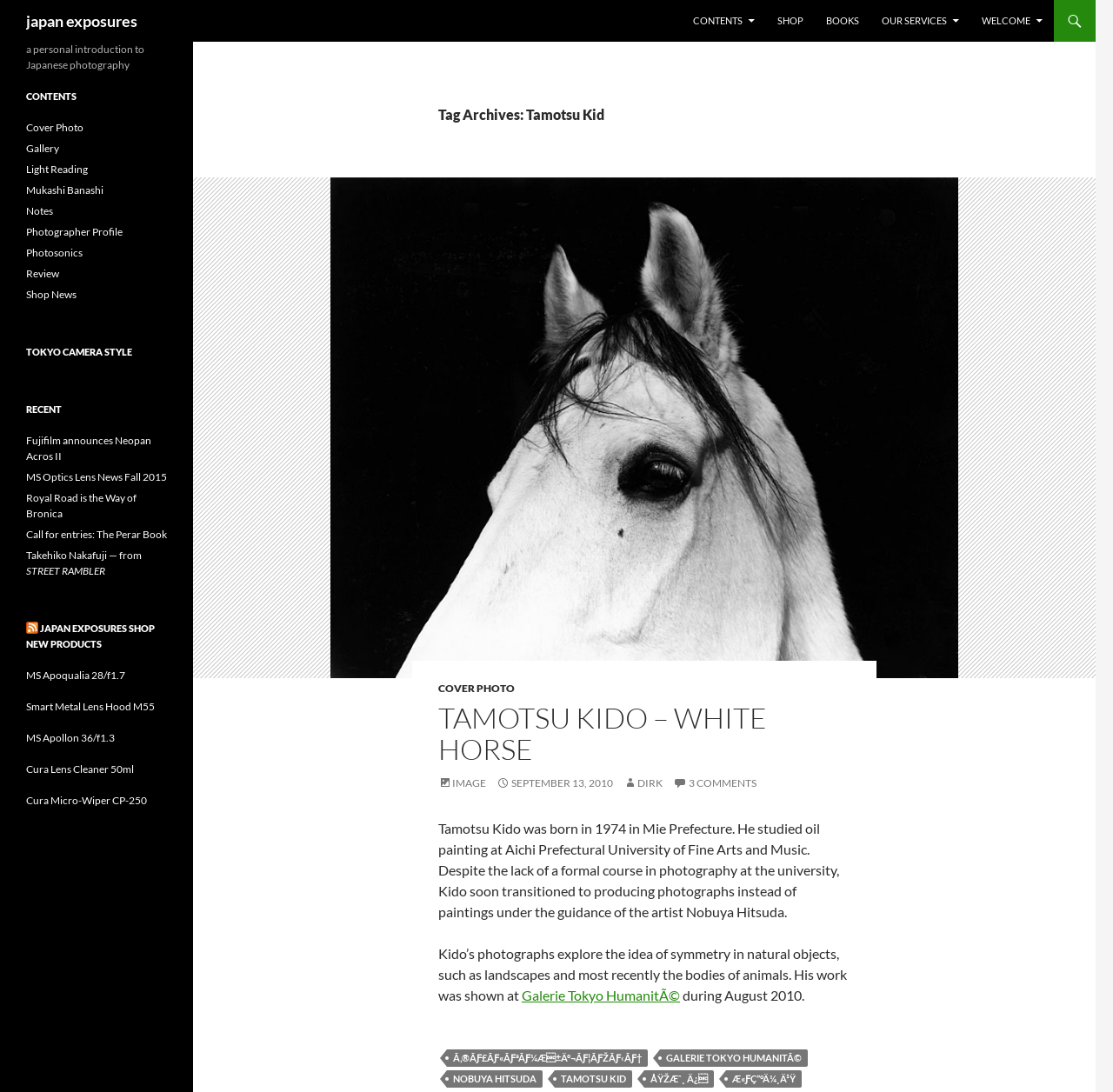Refer to the image and provide an in-depth answer to the question: 
What is the theme of Tamotsu Kido's photographs?

I found the answer by looking at the text 'Kido’s photographs explore the idea of symmetry in natural objects, such as landscapes and most recently the bodies of animals.' which describes the theme of Tamotsu Kido's photographs.